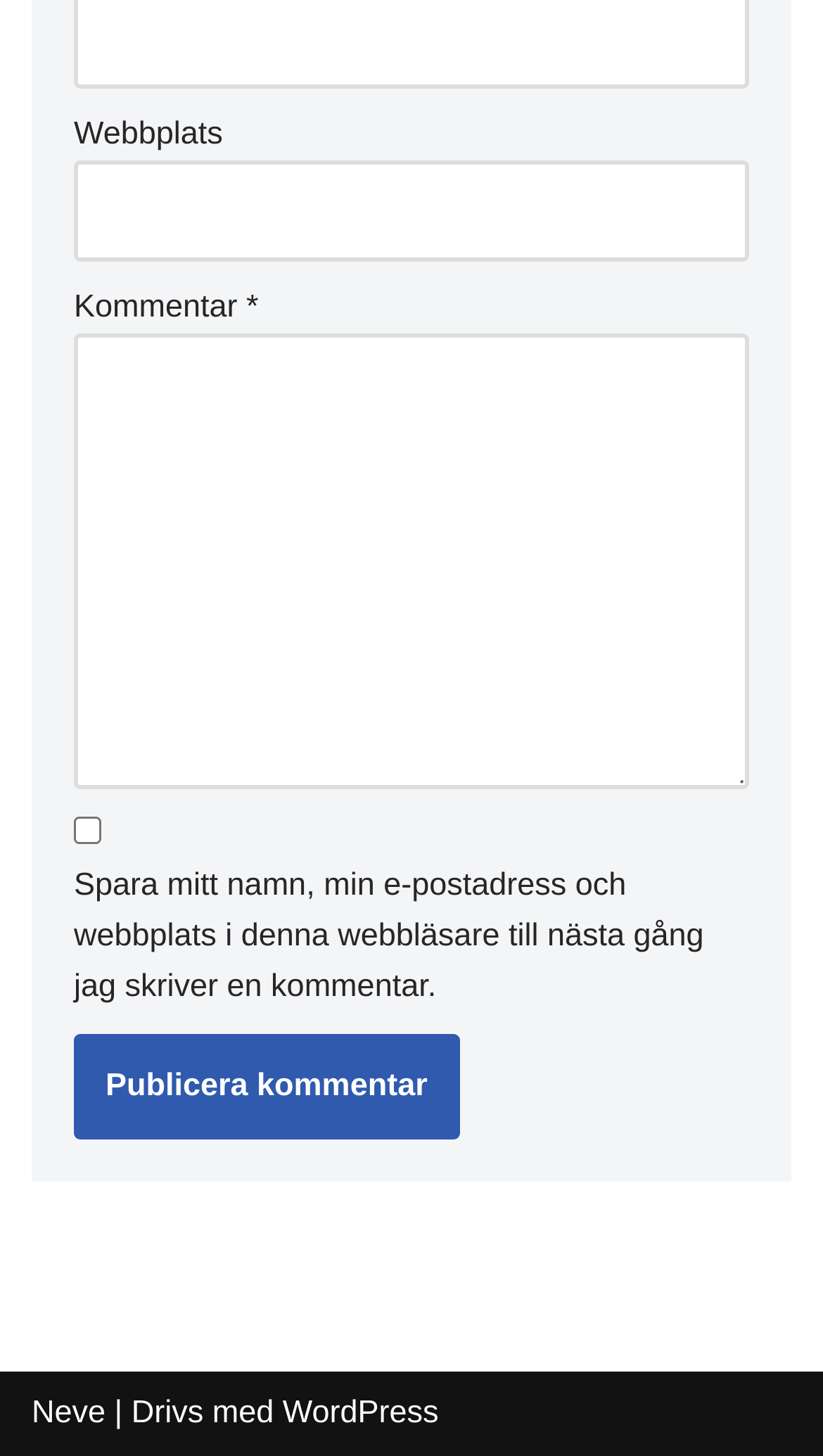Extract the bounding box coordinates for the UI element described by the text: "Home". The coordinates should be in the form of [left, top, right, bottom] with values between 0 and 1.

None